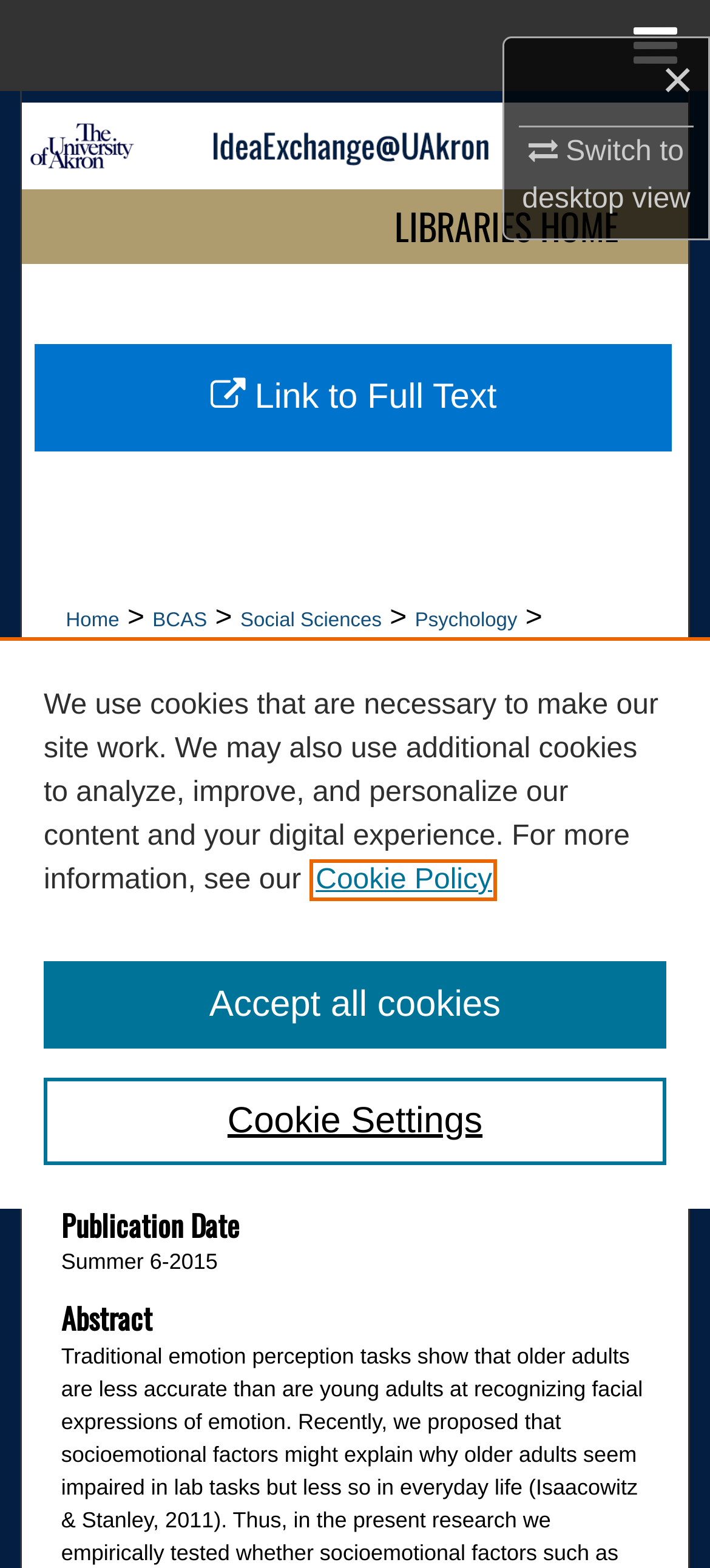Identify the bounding box coordinates of the region that should be clicked to execute the following instruction: "Follow Jennifer Tehan Stanley".

[0.781, 0.614, 0.893, 0.639]